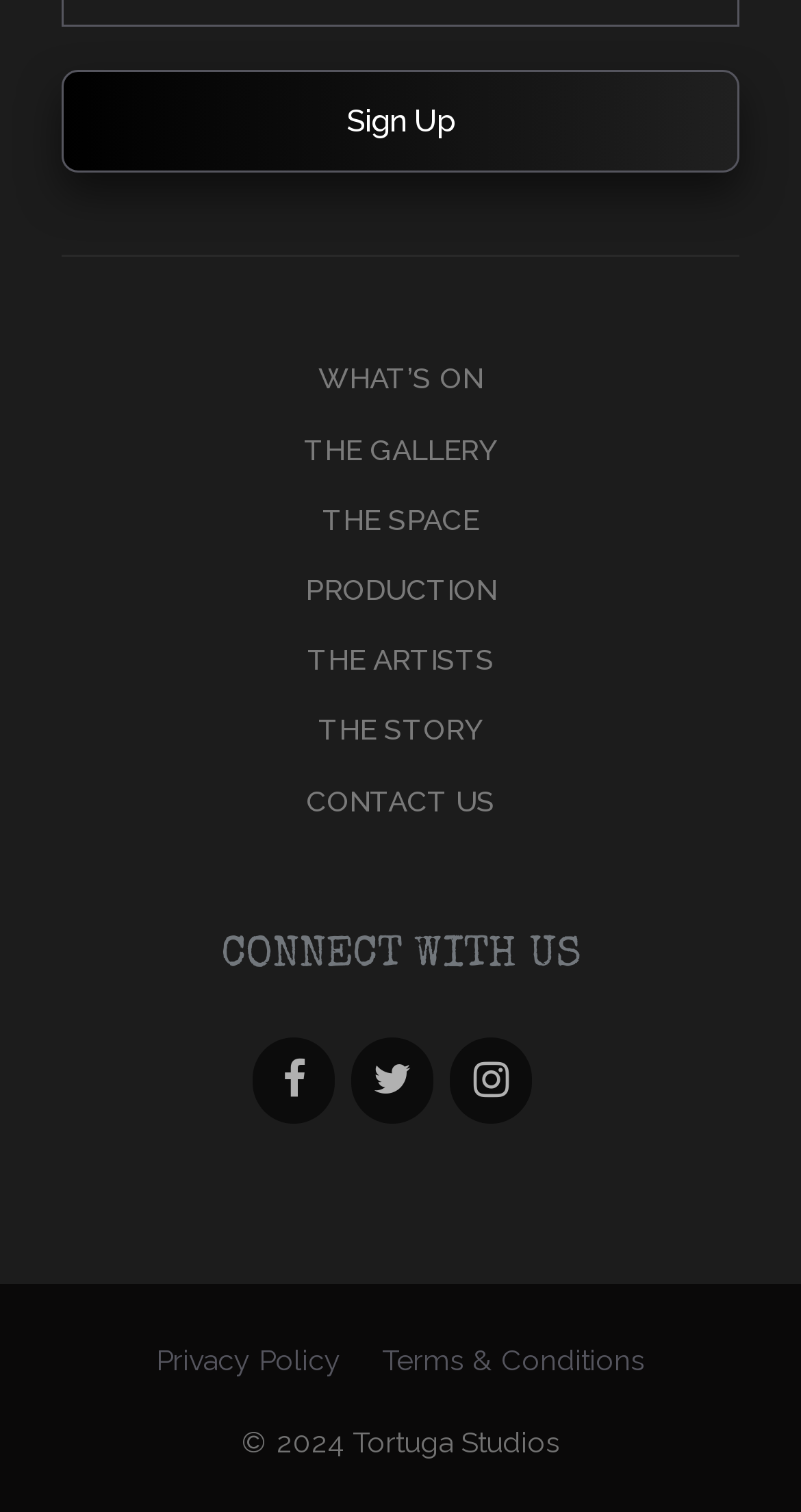Please identify the bounding box coordinates of where to click in order to follow the instruction: "Visit THE GALLERY".

[0.379, 0.286, 0.621, 0.308]